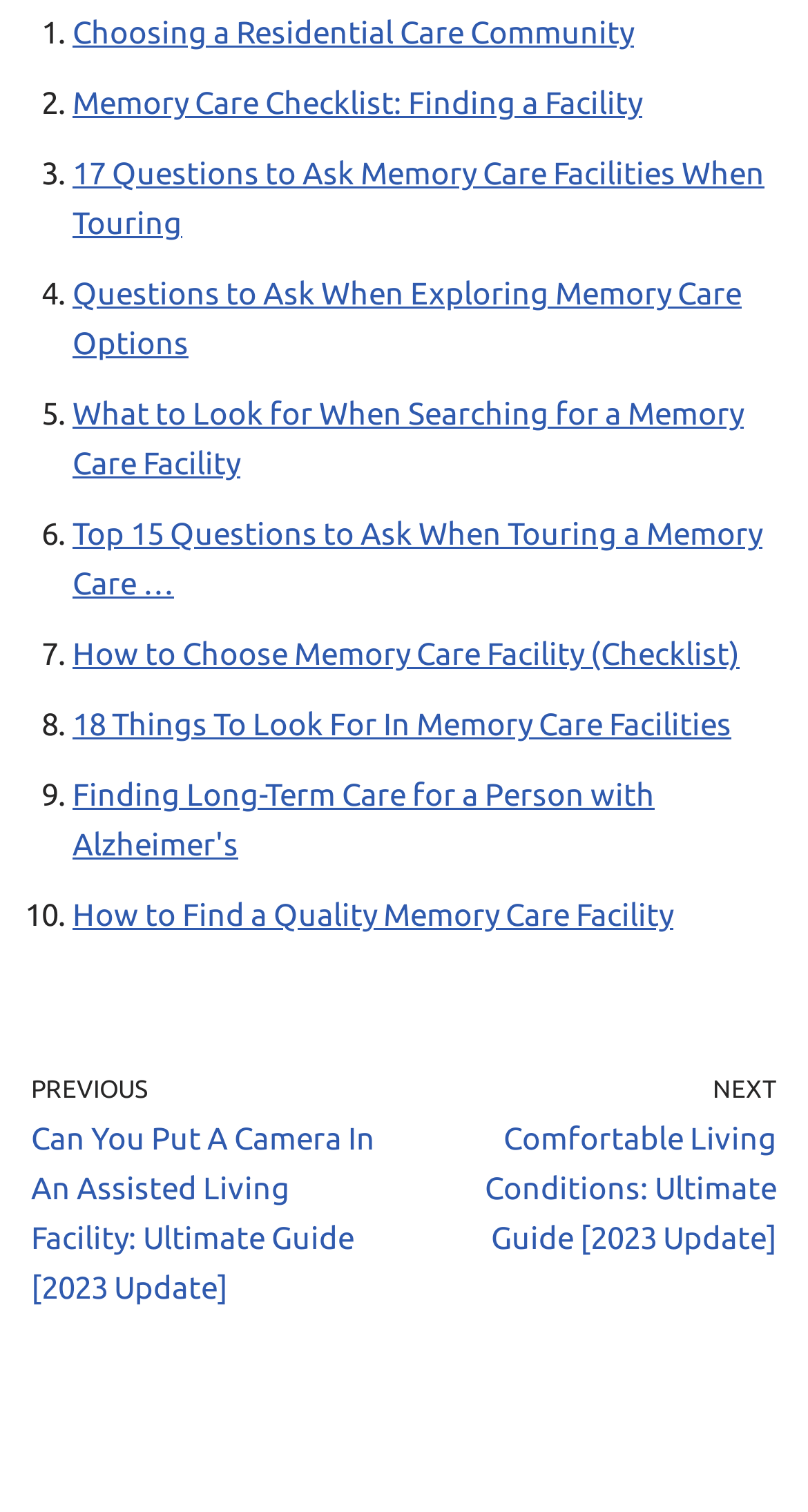Show me the bounding box coordinates of the clickable region to achieve the task as per the instruction: "Click on 'Choosing a Residential Care Community'".

[0.09, 0.01, 0.785, 0.033]